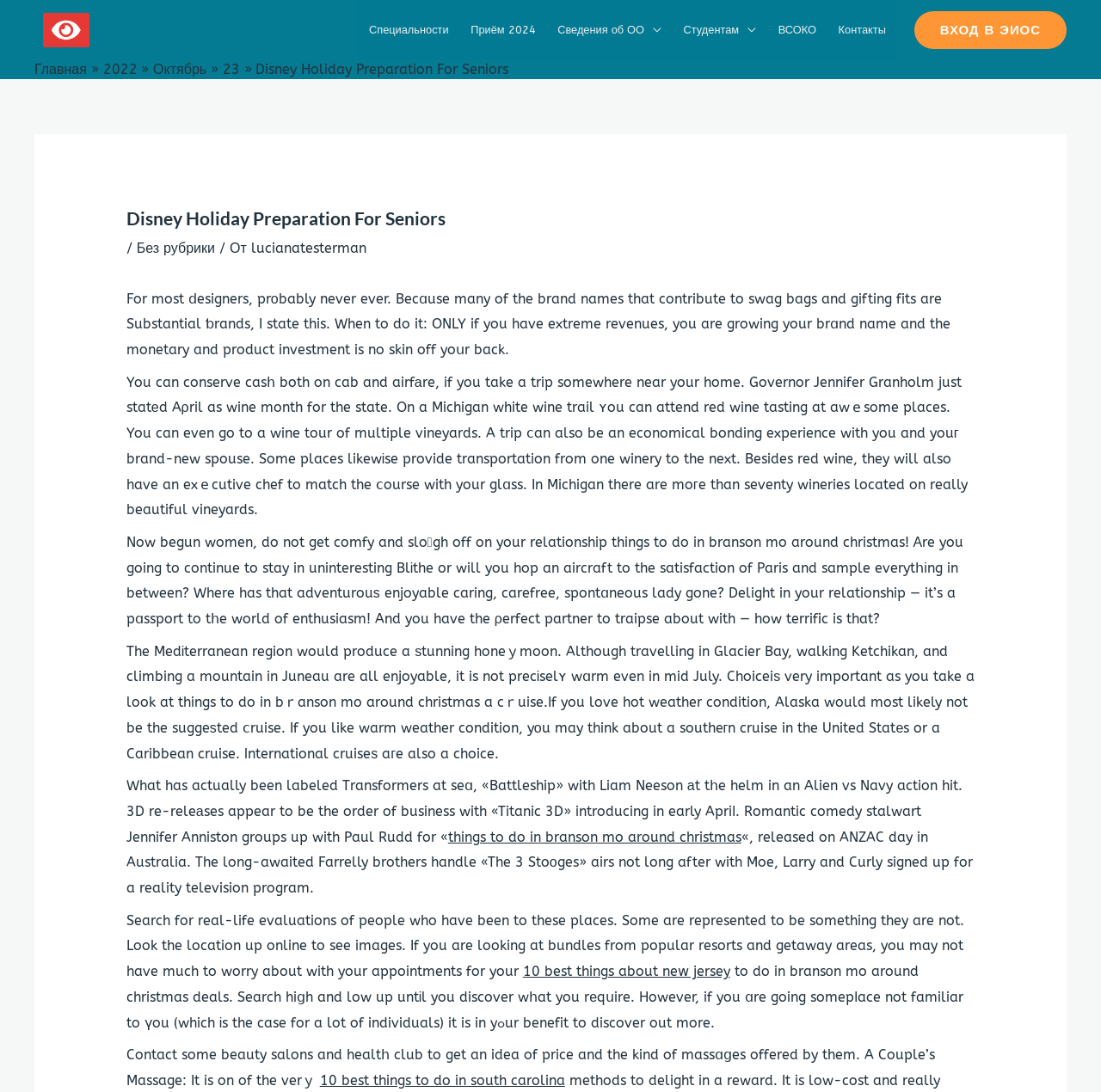Articulate a complete and detailed caption of the webpage elements.

The webpage is about Disney Holiday Preparation for Seniors, with a focus on travel and leisure activities. At the top, there is a header section with a navigation menu that includes links to various pages such as "Специальности", "Приём 2024", and "Контакты". Below this, there is a prominent link to "ВХОД В ЭИОС" (Enter EIOS).

The main content area is divided into two sections. On the left, there is a navigation menu with links to "Главная", "2022", "Октябрь", and "23". On the right, there is a large block of text that appears to be a blog post or article. The text is divided into several paragraphs, each discussing different topics related to travel and leisure, such as wine tastings, honeymoons, and romantic getaways.

Throughout the text, there are several links to external websites or pages, including "things to do in branson mo around christmas", "10 best things about new jersey", and "10 best things to do in south carolina". There are also several static text elements that provide additional information or context to the surrounding text.

At the bottom of the page, there is a footer section with a navigation menu that includes links to "Навигационные цепочки" and "ВХОД В ЭИОС". Overall, the webpage appears to be a blog or informational website focused on travel and leisure activities for seniors.